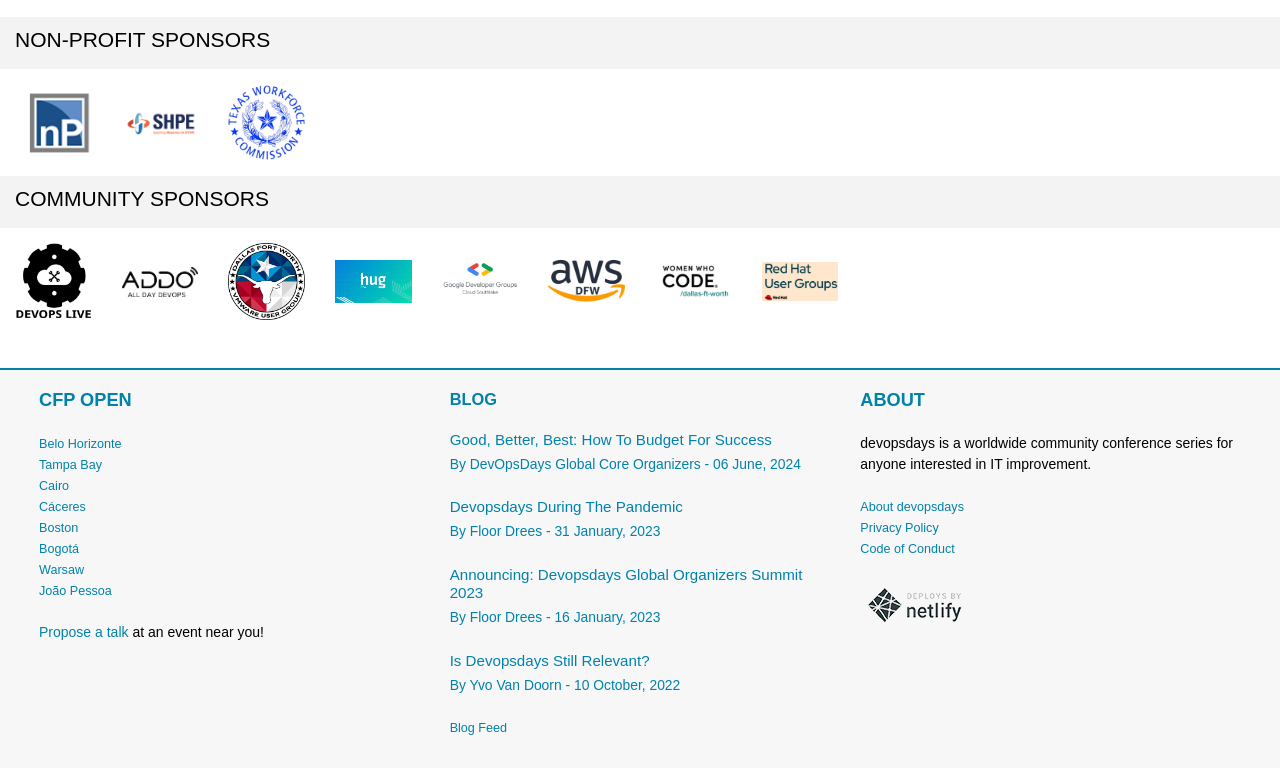Find the bounding box coordinates of the element's region that should be clicked in order to follow the given instruction: "Propose a talk at an event near you". The coordinates should consist of four float numbers between 0 and 1, i.e., [left, top, right, bottom].

[0.03, 0.805, 0.1, 0.826]